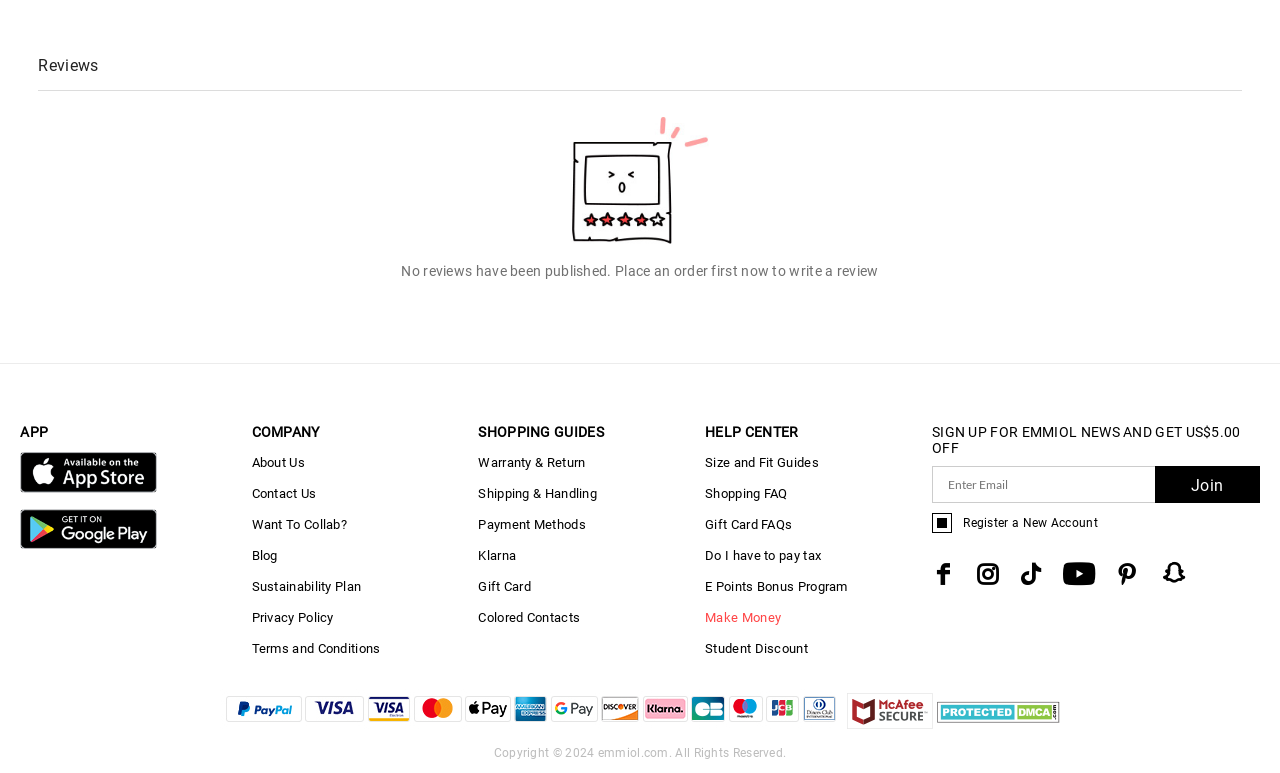Find the bounding box coordinates for the element that must be clicked to complete the instruction: "Click the 'About Us' link". The coordinates should be four float numbers between 0 and 1, indicated as [left, top, right, bottom].

[0.197, 0.589, 0.238, 0.608]